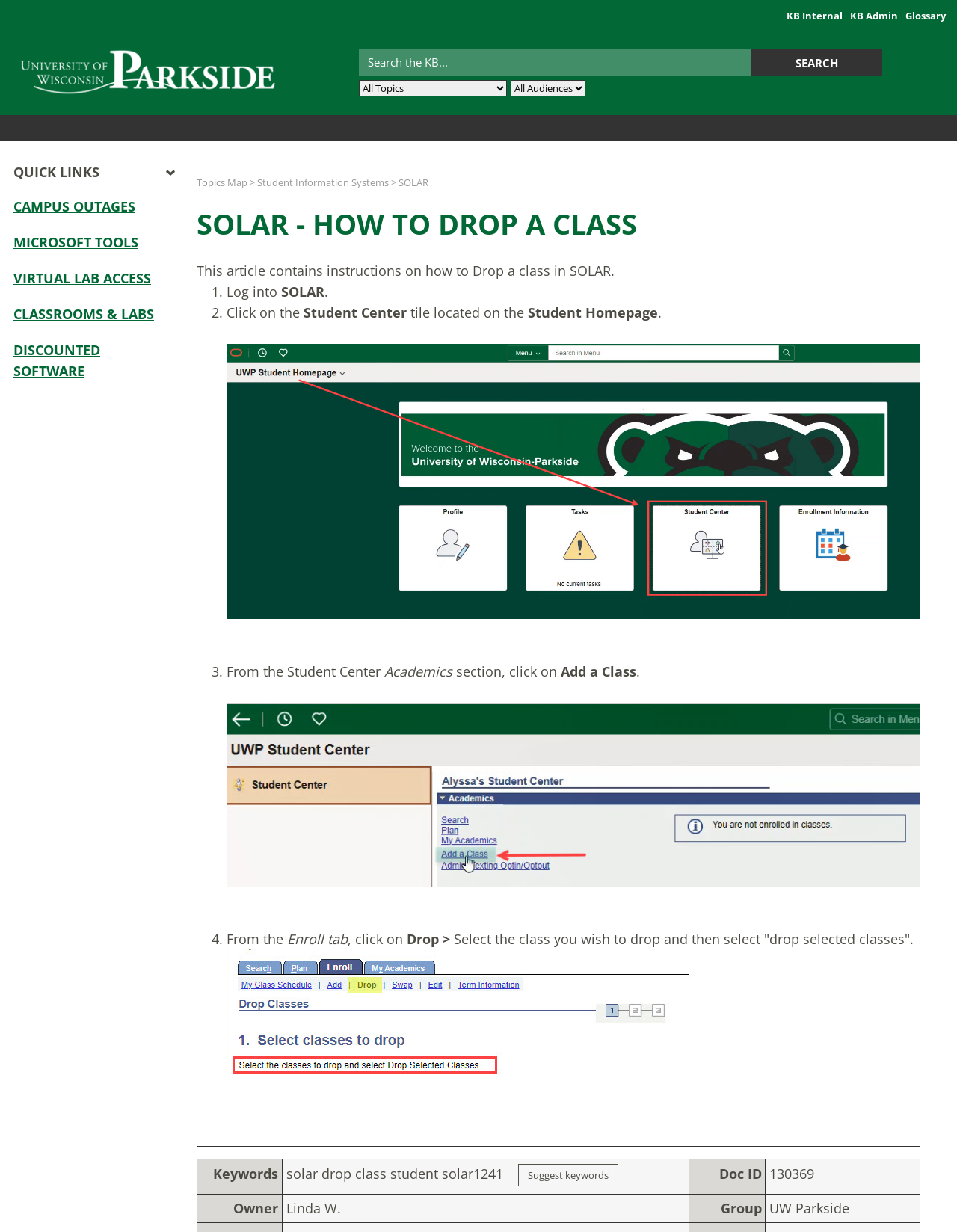Please mark the clickable region by giving the bounding box coordinates needed to complete this instruction: "Click on the SOLAR link".

[0.417, 0.143, 0.448, 0.154]